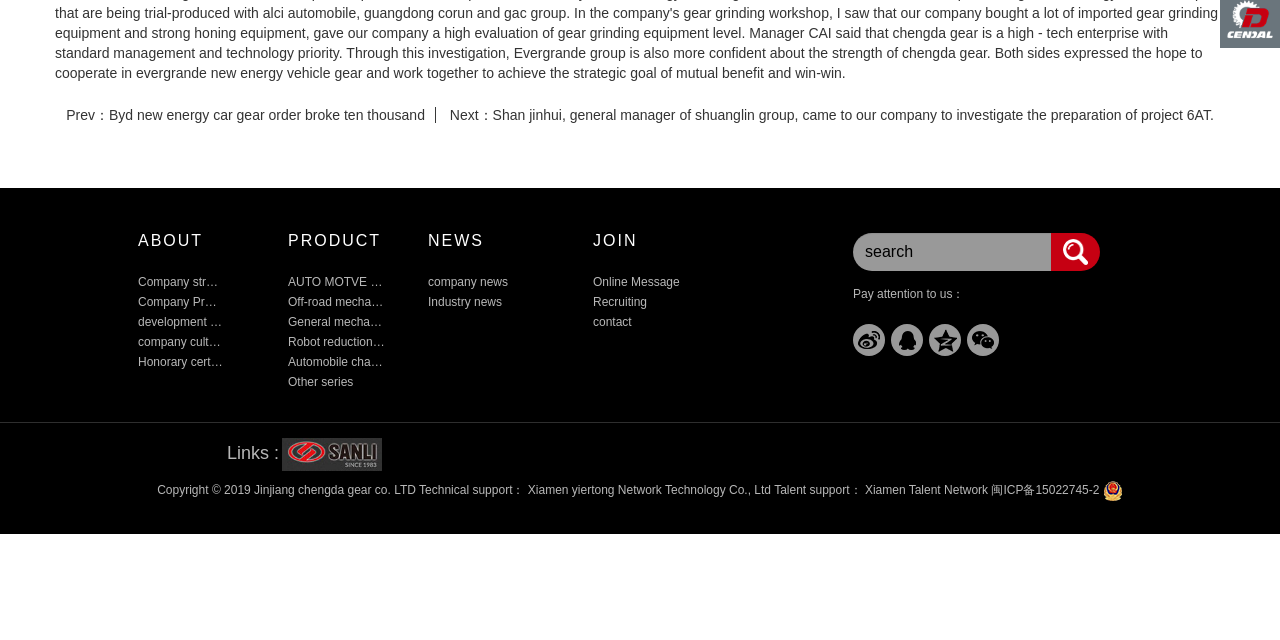Bounding box coordinates should be in the format (top-left x, top-left y, bottom-right x, bottom-right y) and all values should be floating point numbers between 0 and 1. Determine the bounding box coordinate for the UI element described as: General mechanical gear

[0.225, 0.488, 0.303, 0.519]